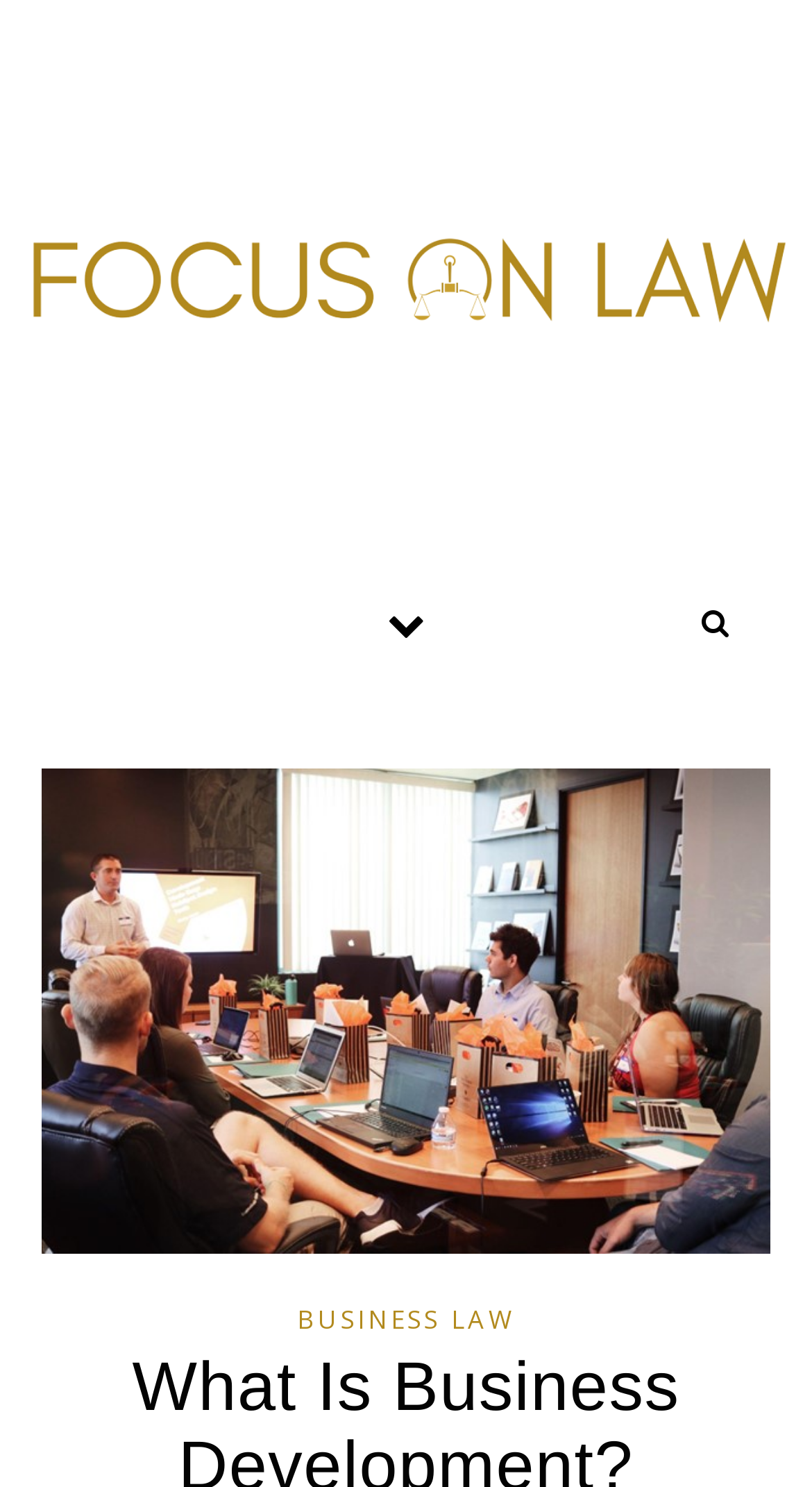Extract the bounding box coordinates for the UI element described as: "Business Law".

[0.365, 0.875, 0.635, 0.899]